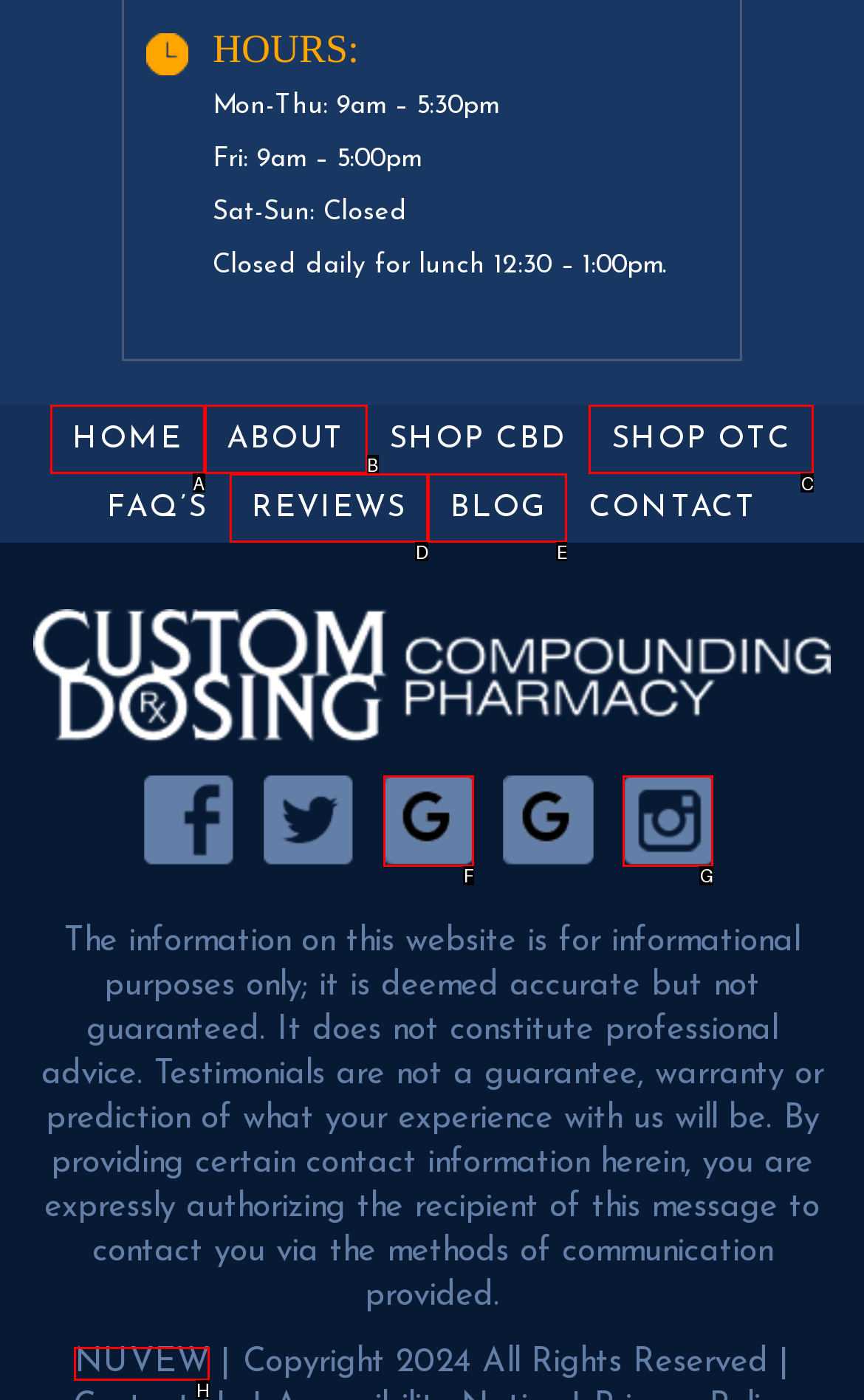Find the HTML element that corresponds to the description: Shop OTC. Indicate your selection by the letter of the appropriate option.

C